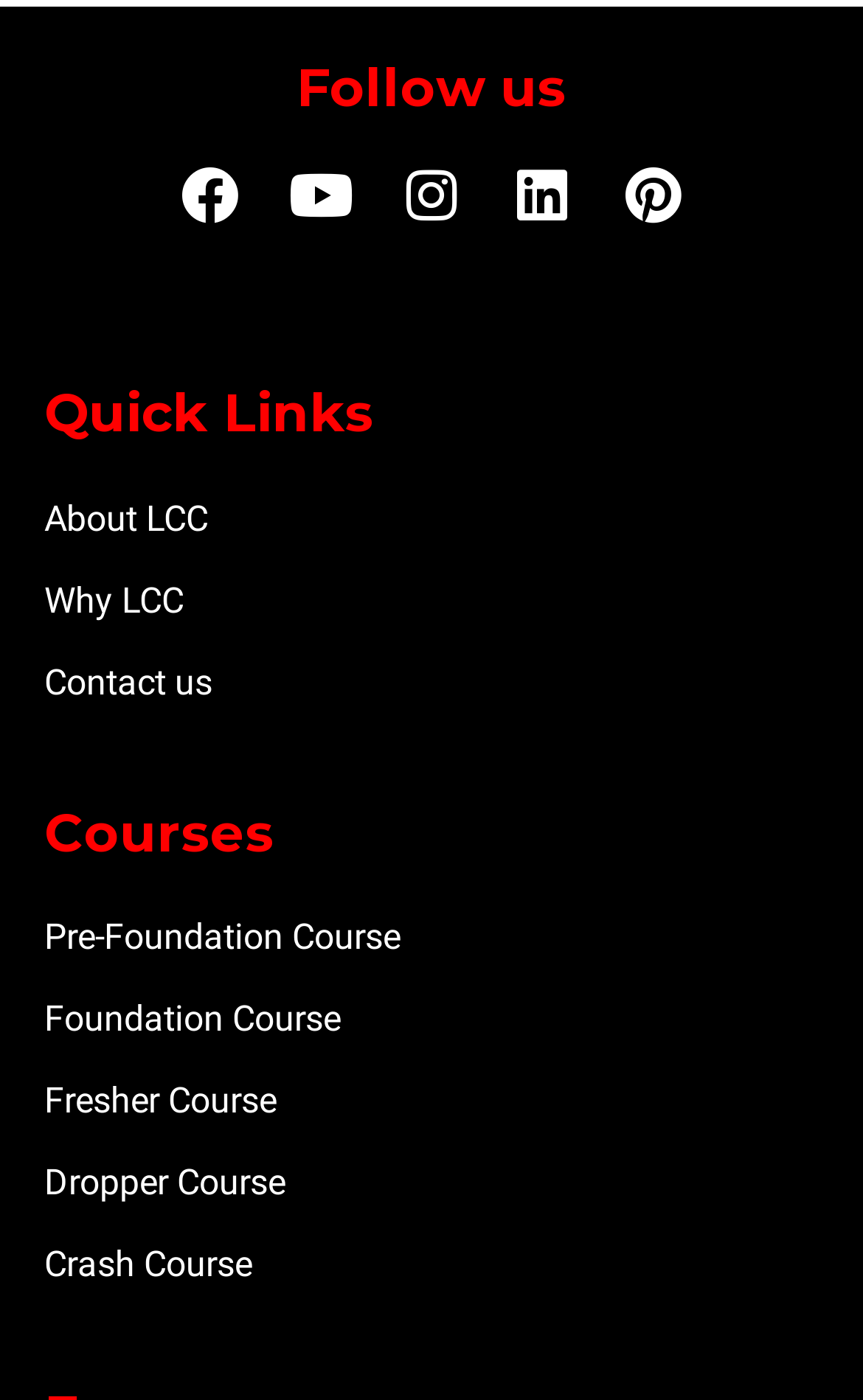What is the second quick link?
Respond with a short answer, either a single word or a phrase, based on the image.

Why LCC